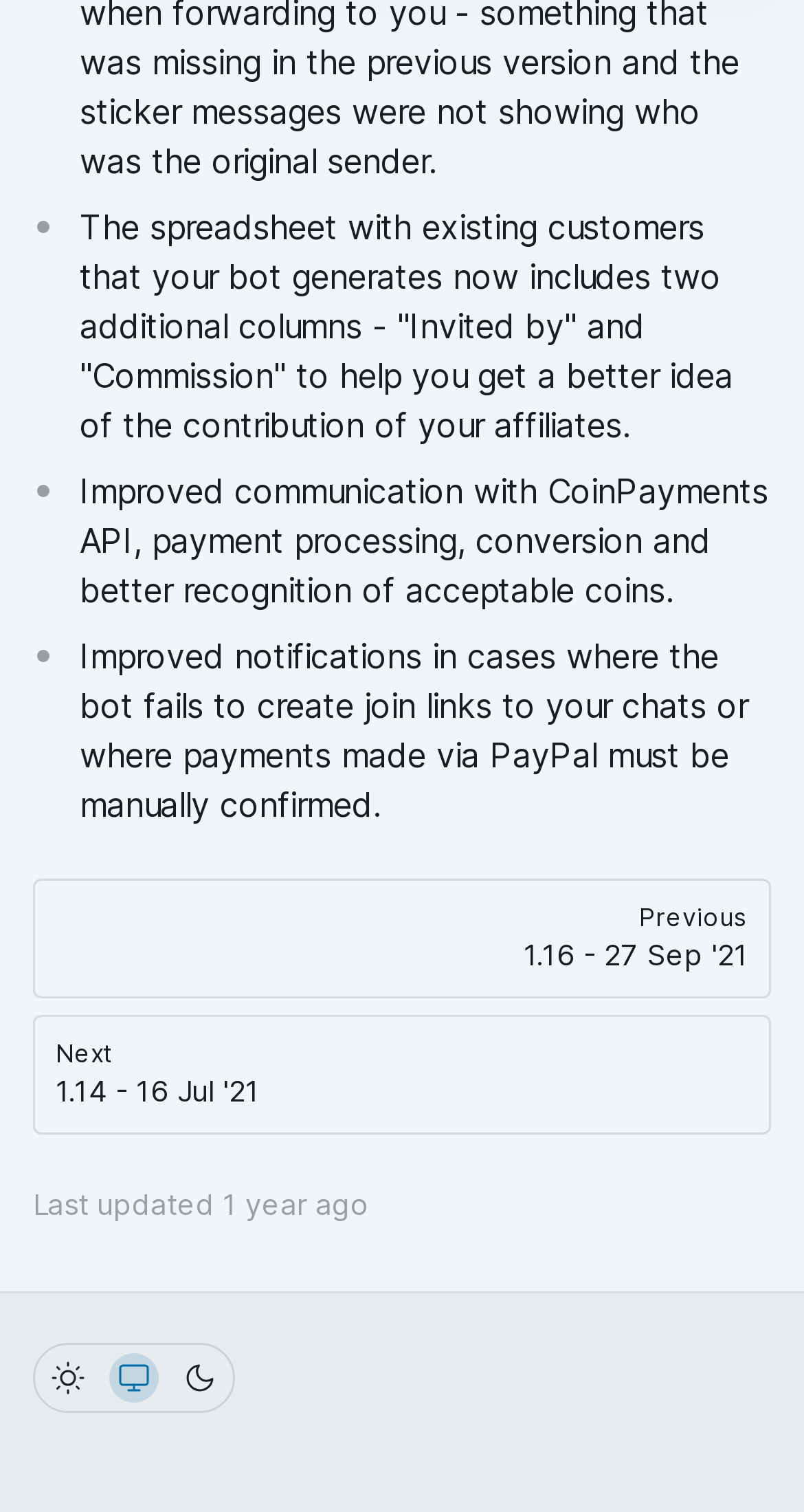What is the purpose of the 'Invited by' column?
By examining the image, provide a one-word or phrase answer.

Track affiliates' contributions